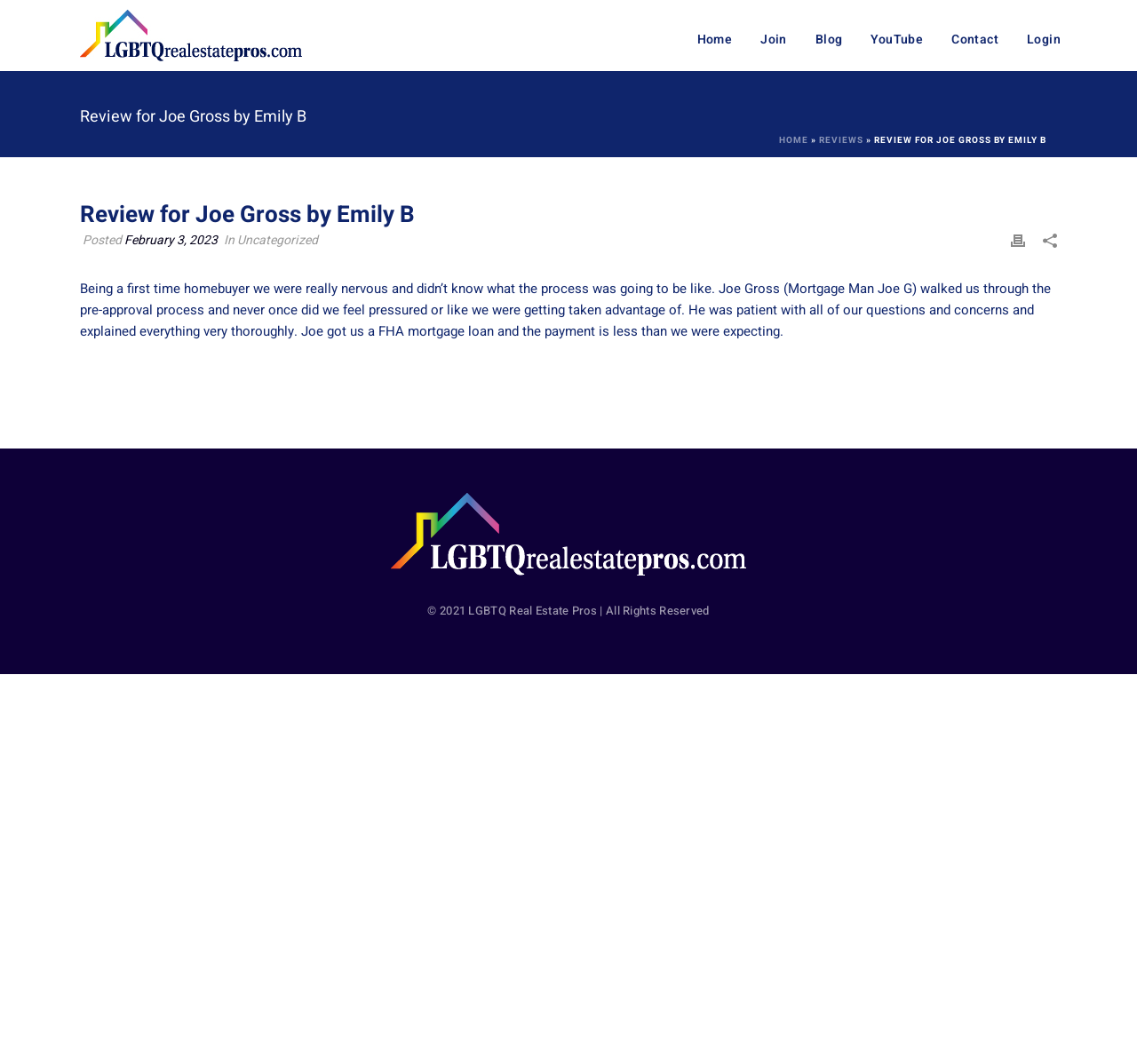Identify and provide the main heading of the webpage.

Review for Joe Gross by Emily B